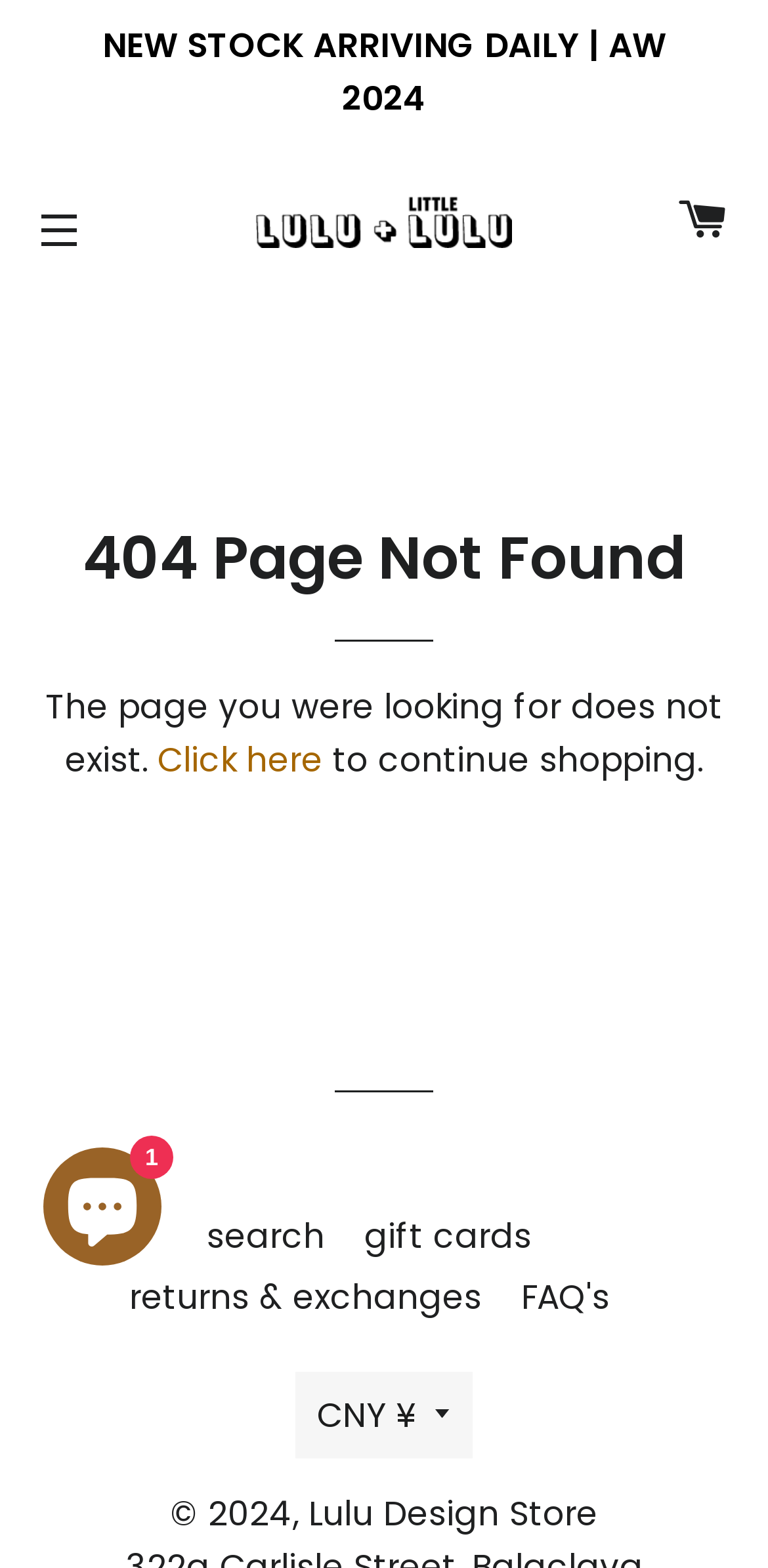Please identify the bounding box coordinates of the clickable area that will allow you to execute the instruction: "Change currency".

[0.385, 0.875, 0.615, 0.931]